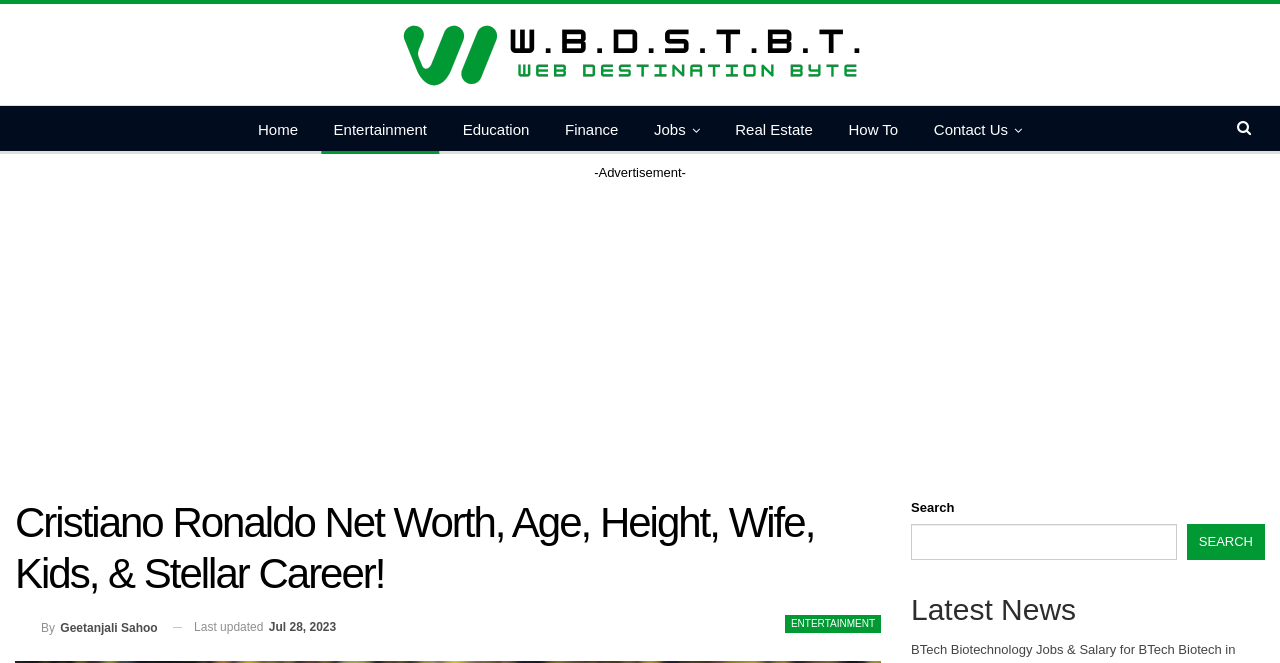What is the section below the main heading?
Please look at the screenshot and answer using one word or phrase.

Latest News